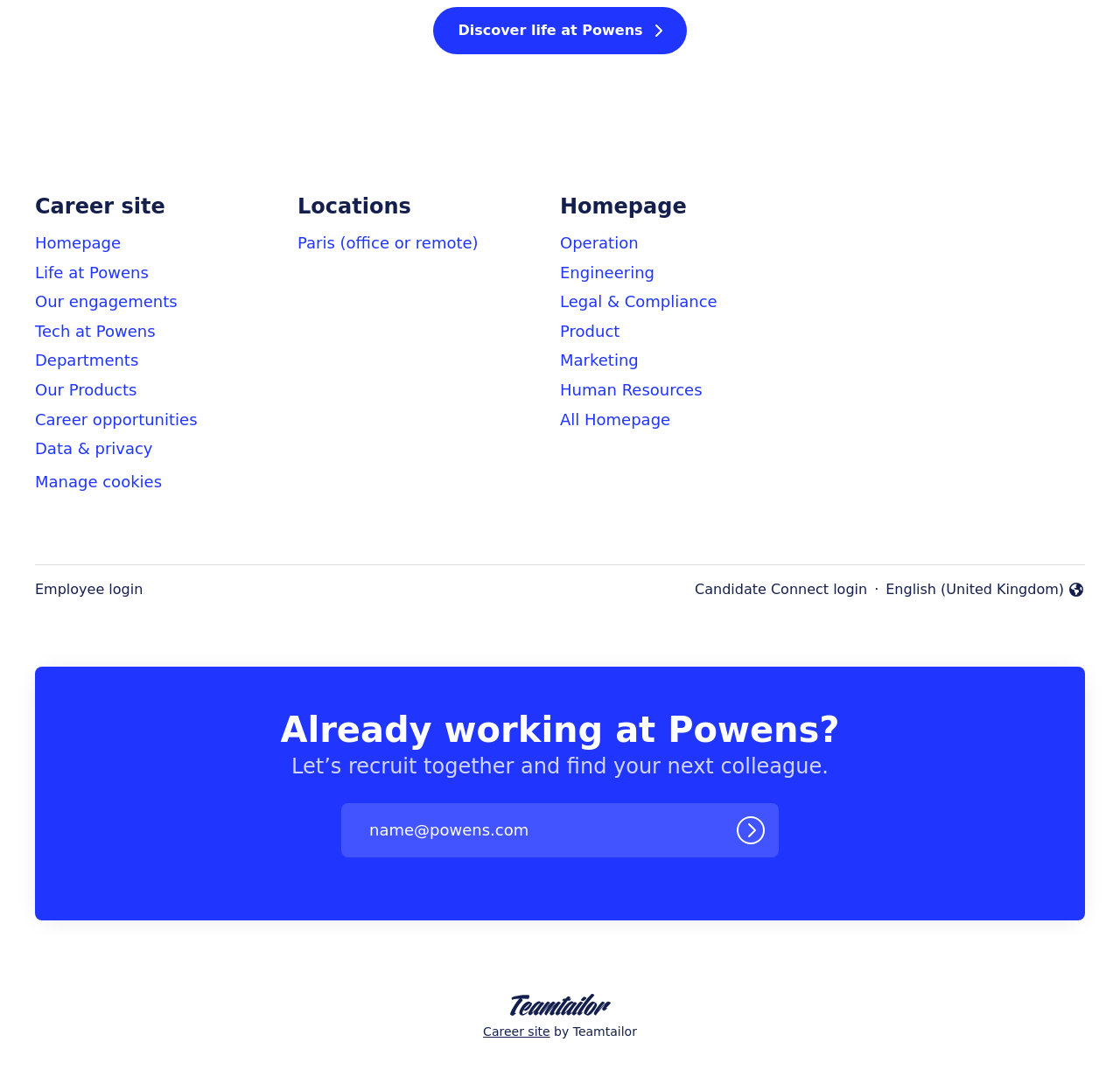Identify the bounding box coordinates of the part that should be clicked to carry out this instruction: "Search for jobs in Paris".

[0.266, 0.212, 0.427, 0.236]